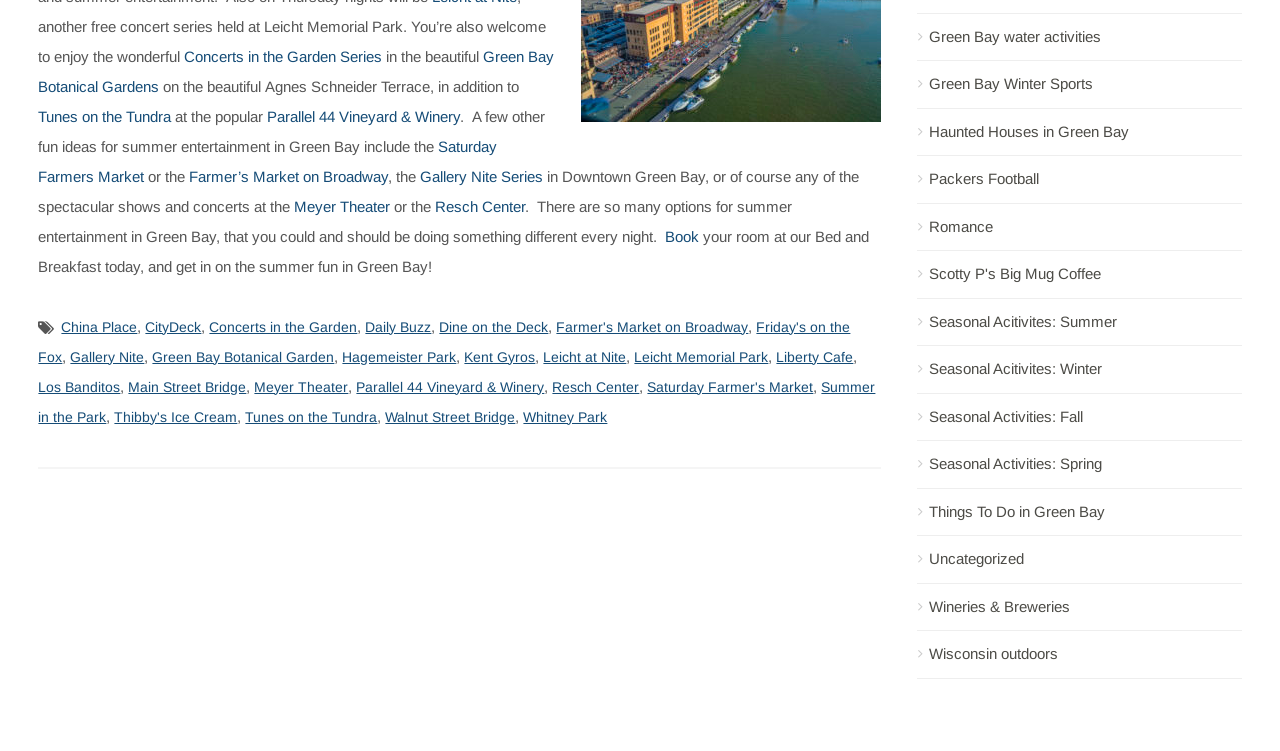Please find the bounding box coordinates of the element that must be clicked to perform the given instruction: "Visit Green Bay Botanical Gardens". The coordinates should be four float numbers from 0 to 1, i.e., [left, top, right, bottom].

[0.03, 0.064, 0.433, 0.126]